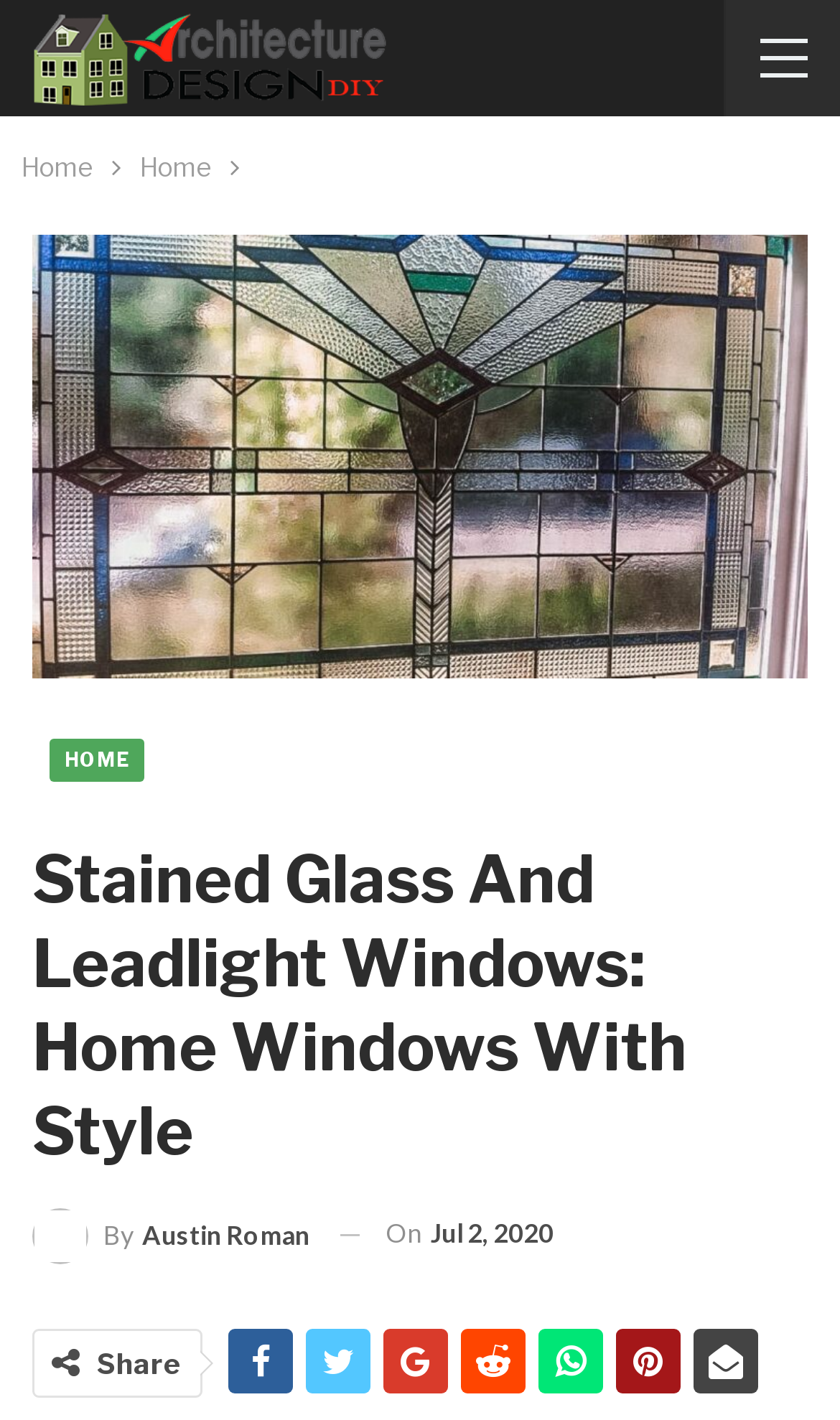Provide a brief response to the question below using a single word or phrase: 
How many social media sharing links are available?

6